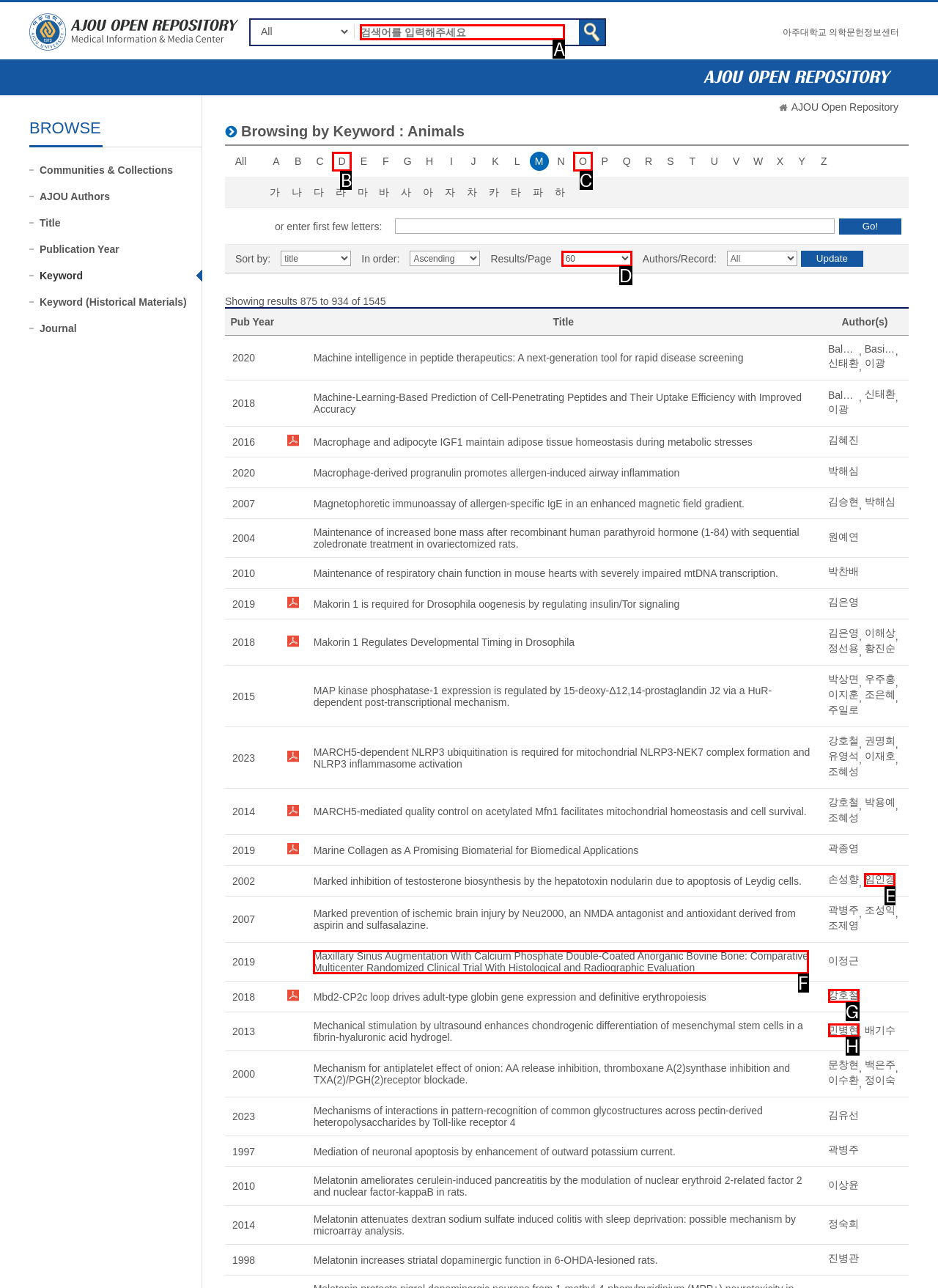Find the HTML element to click in order to complete this task: Search for a keyword
Answer with the letter of the correct option.

A